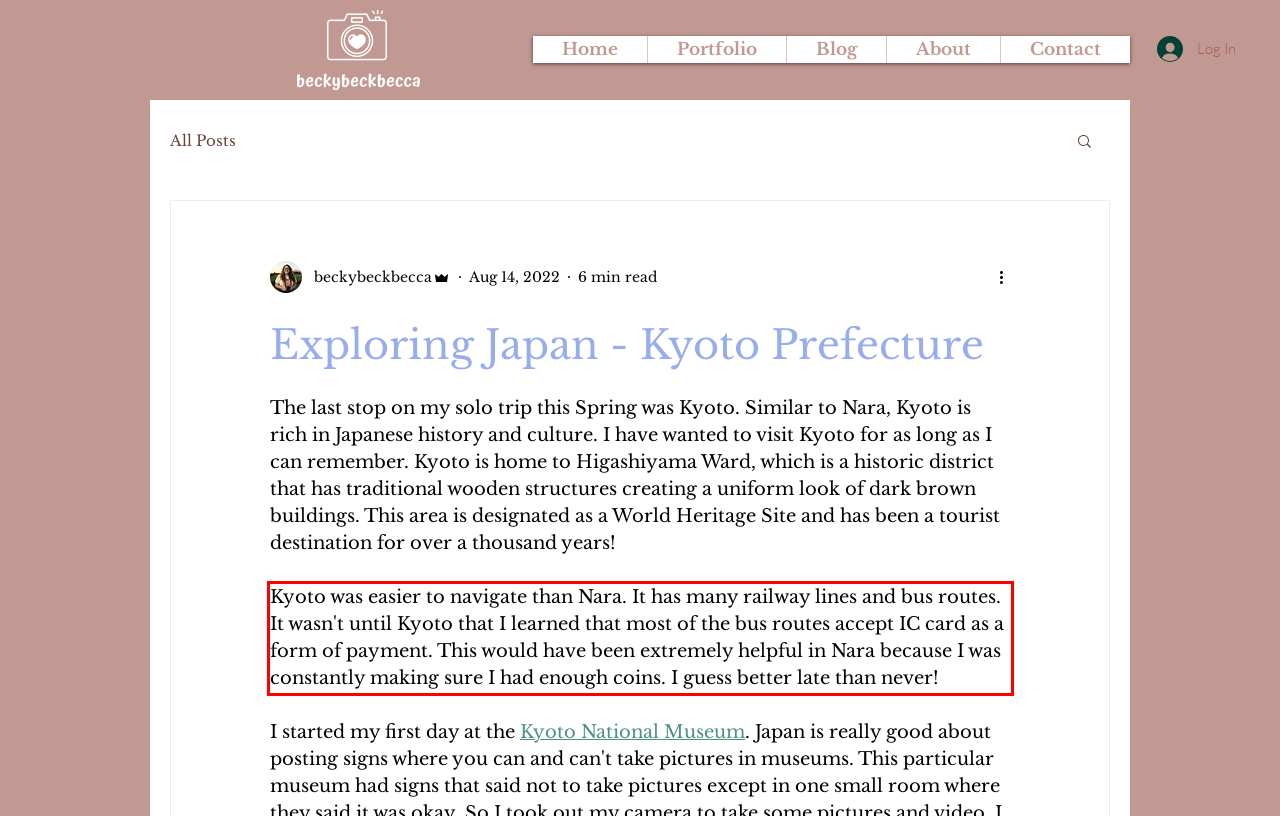Using the provided screenshot of a webpage, recognize and generate the text found within the red rectangle bounding box.

Kyoto was easier to navigate than Nara. It has many railway lines and bus routes. It wasn't until Kyoto that I learned that most of the bus routes accept IC card as a form of payment. This would have been extremely helpful in Nara because I was constantly making sure I had enough coins. I guess better late than never!